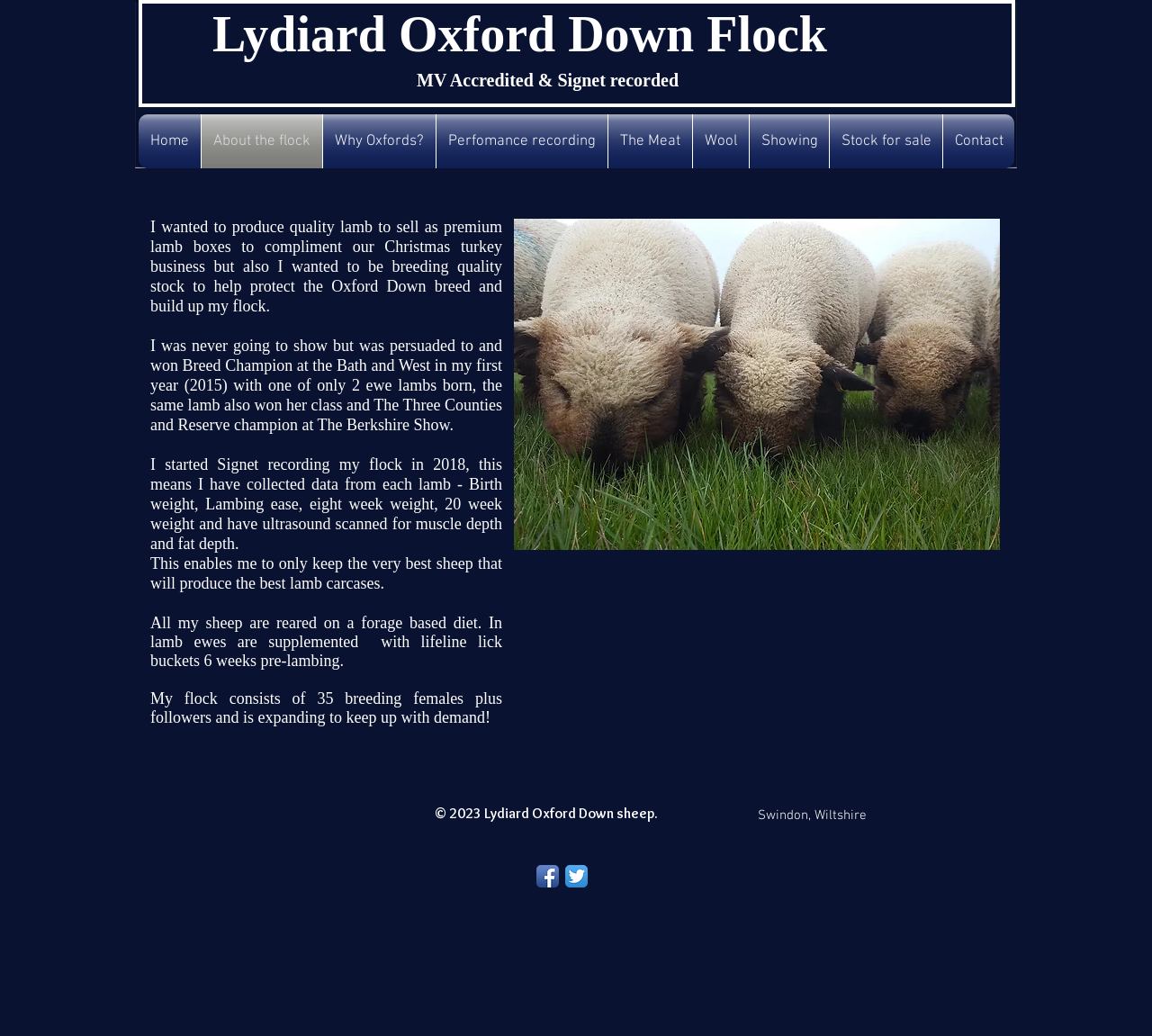What is the diet of the sheep?
Please provide a comprehensive answer based on the information in the image.

The diet of the sheep can be found in the StaticText element 'All my sheep are reared on a forage based diet. In lamb ewes are supplemented with lifeline lick buckets 6 weeks pre-lambing.' which is located in the main content area of the webpage. The text explicitly states the diet of the sheep.